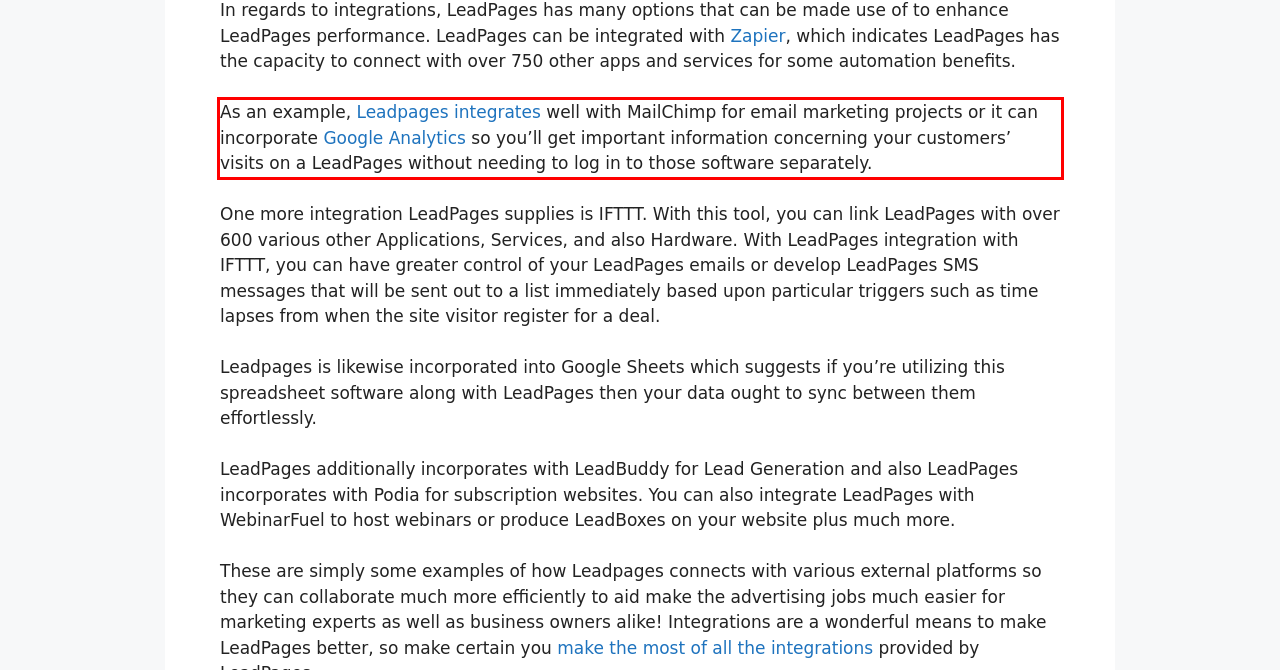Please look at the webpage screenshot and extract the text enclosed by the red bounding box.

As an example, Leadpages integrates well with MailChimp for email marketing projects or it can incorporate Google Analytics so you’ll get important information concerning your customers’ visits on a LeadPages without needing to log in to those software separately.